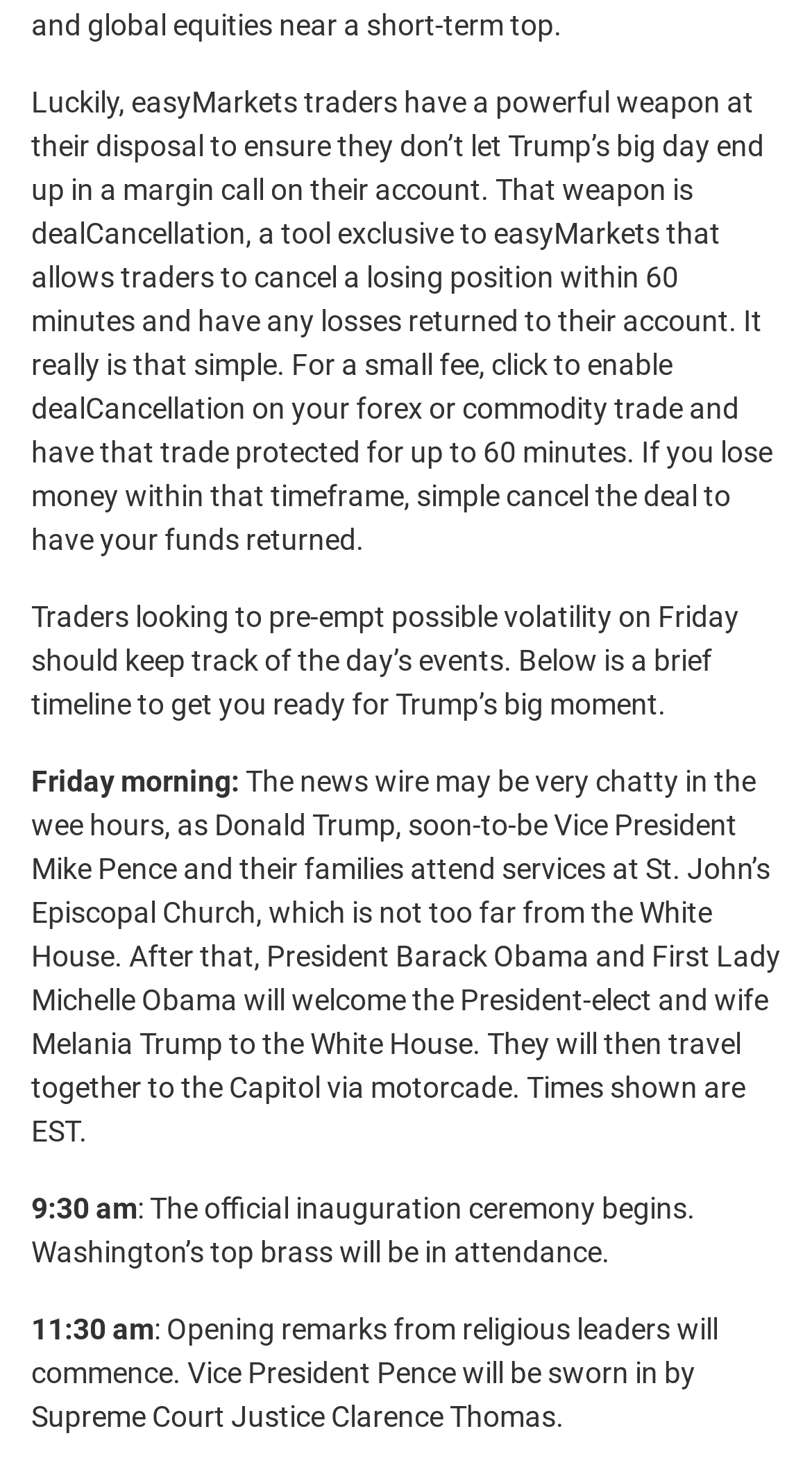Locate the bounding box coordinates of the element that should be clicked to fulfill the instruction: "Click the 'Submit' button".

[0.0, 0.549, 0.718, 0.606]